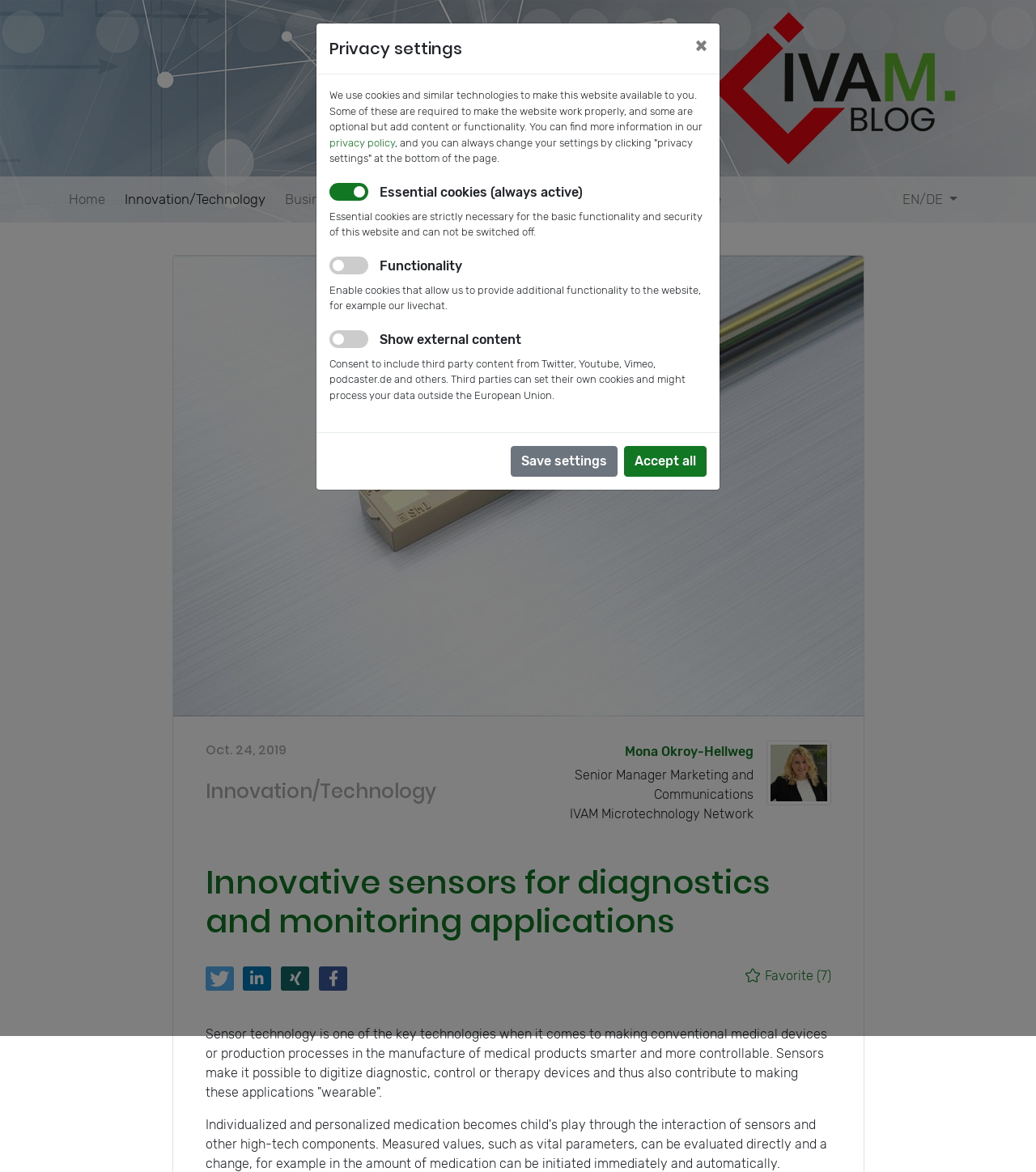What is the name of the author of the blog post?
Please provide a detailed and comprehensive answer to the question.

I found the author's name by looking at the heading element that says 'Mona Okroy-Hellweg' and is located below the image and above the text 'Senior Manager Marketing and Communications'.